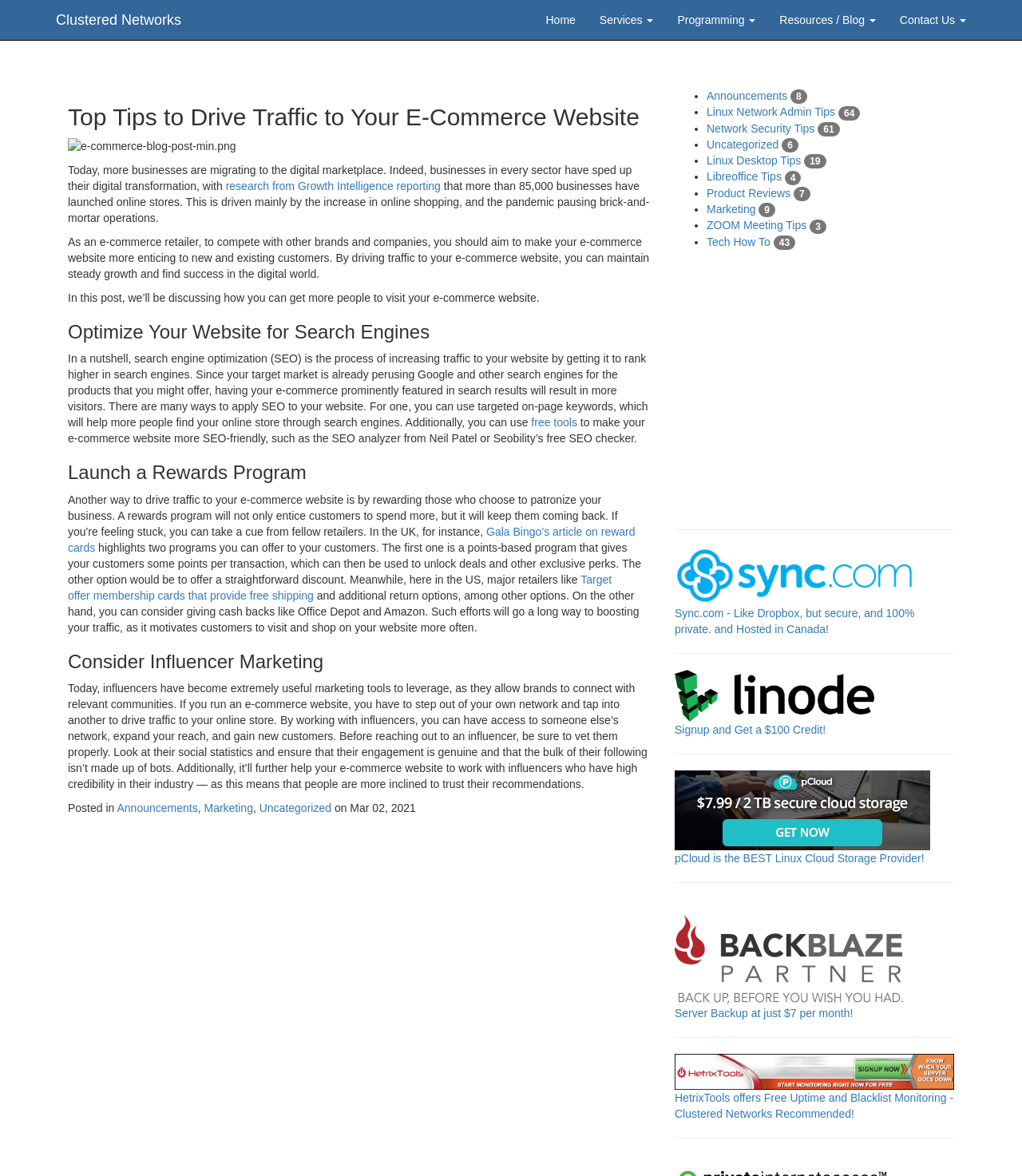Provide your answer in a single word or phrase: 
Why is it important to vet influencers before collaborating with them?

To ensure genuine engagement